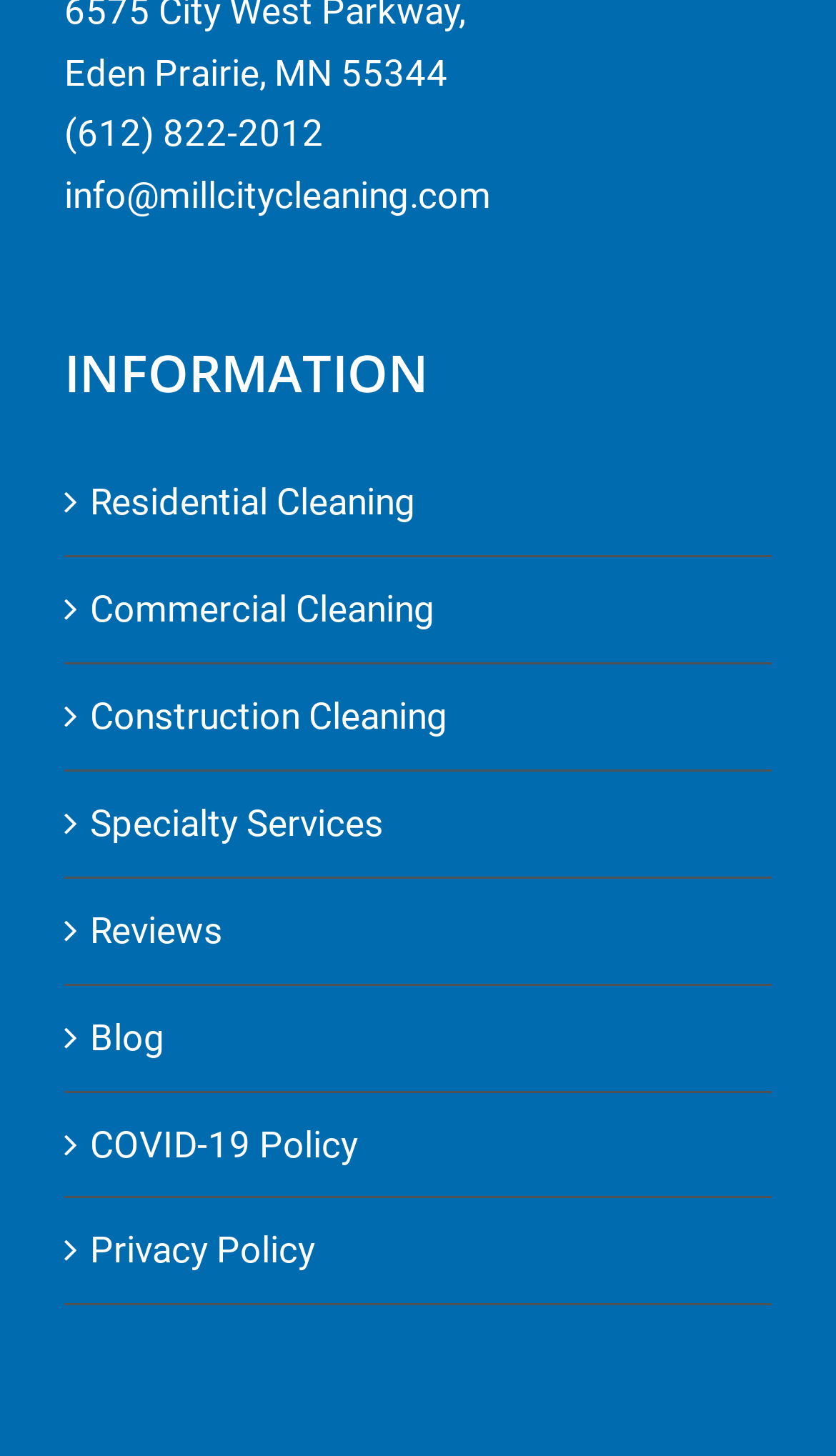Does Mill City Cleaning have a blog?
Answer with a single word or short phrase according to what you see in the image.

Yes